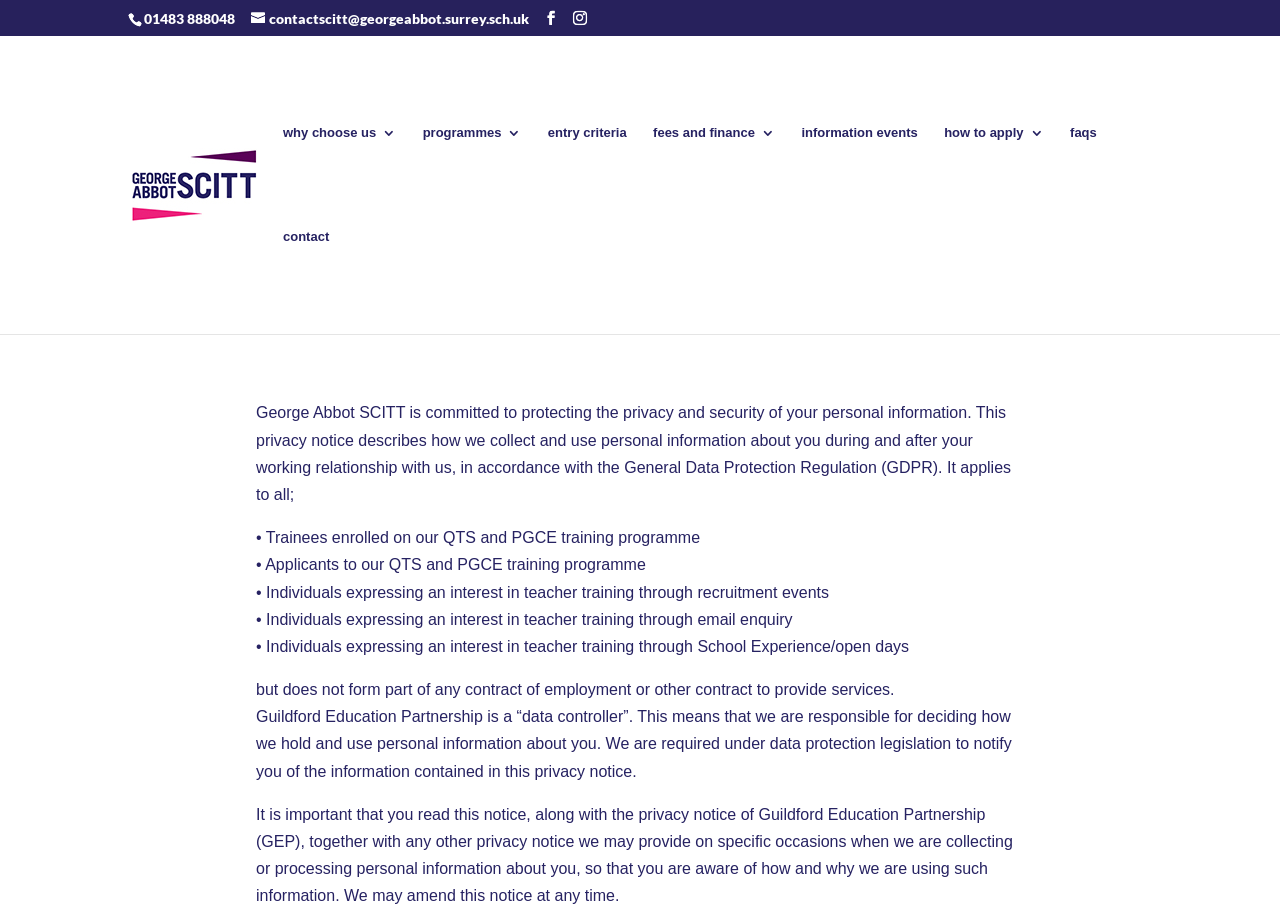What is the purpose of the webpage? From the image, respond with a single word or brief phrase.

To provide a privacy notice